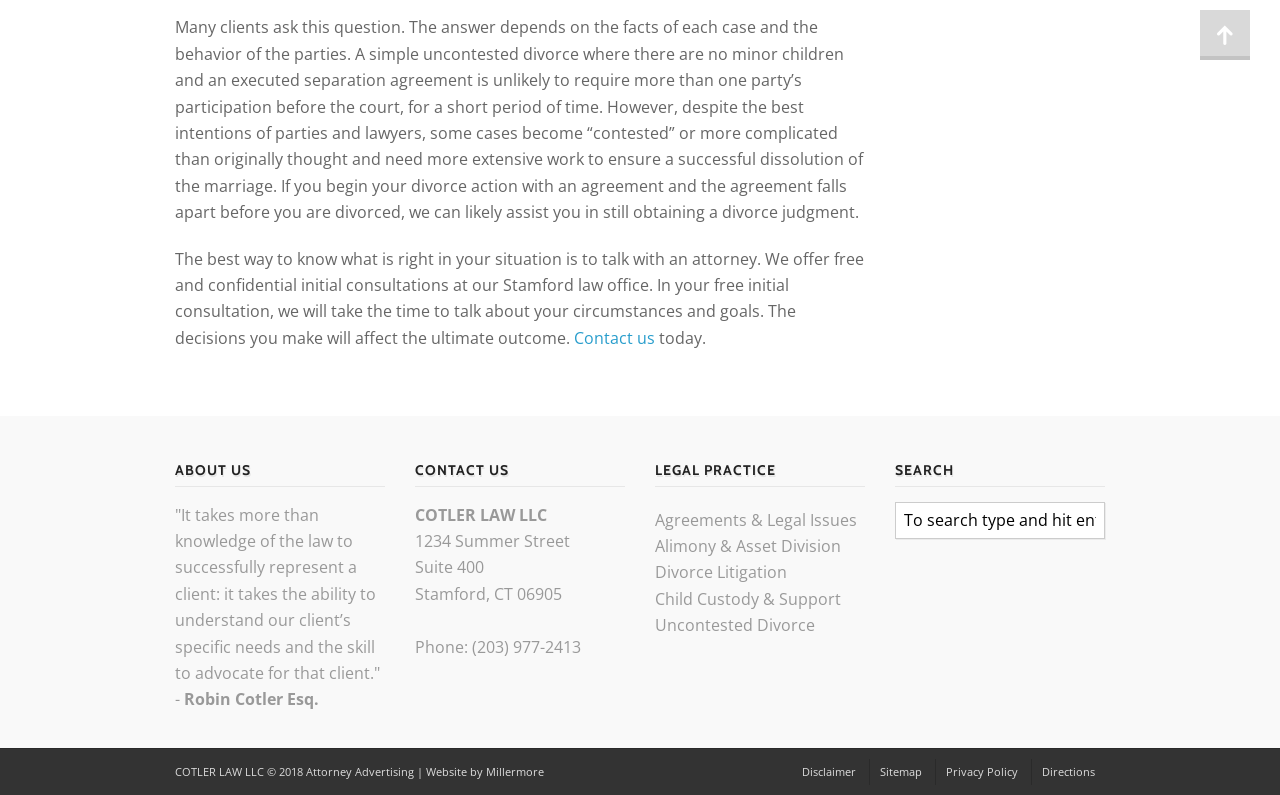Determine the bounding box coordinates for the UI element described. Format the coordinates as (top-left x, top-left y, bottom-right x, bottom-right y) and ensure all values are between 0 and 1. Element description: parent_node: Facebook aria-label="More"

None